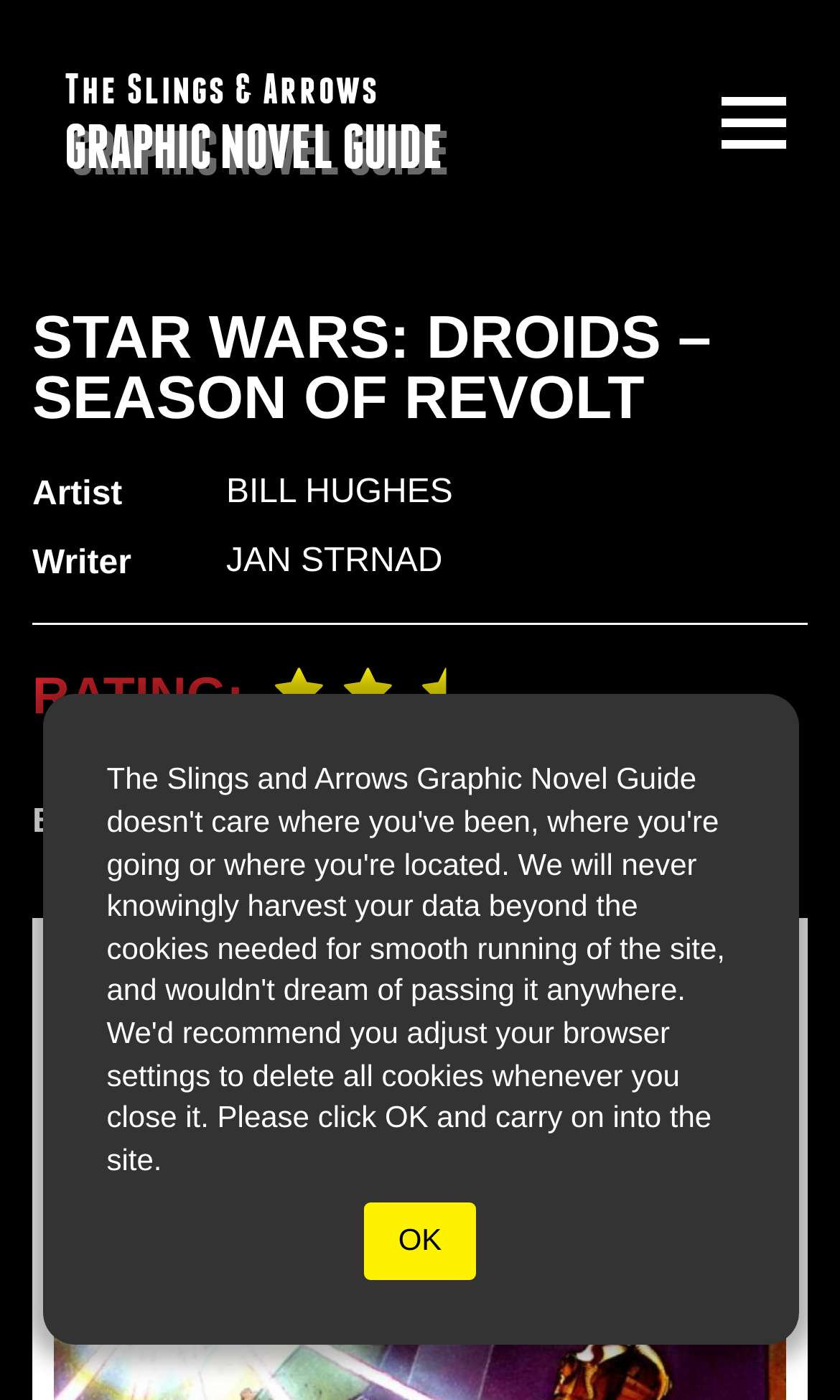What is the rating of the graphic novel?
Respond to the question with a single word or phrase according to the image.

Not specified